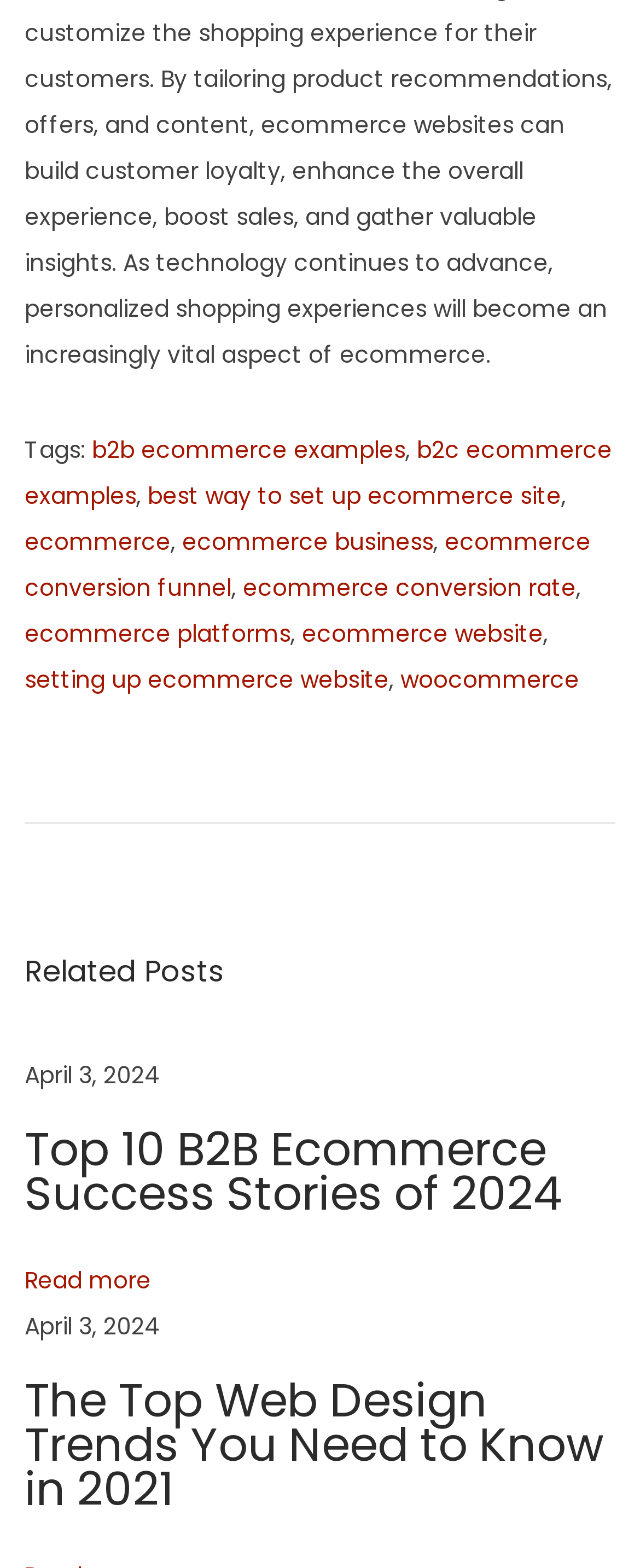How many links are there in the footer?
Based on the image, answer the question with as much detail as possible.

The footer section contains a list of links related to ecommerce, and there are 9 links in total, including 'b2b ecommerce examples', 'b2c ecommerce examples', 'ecommerce', etc.